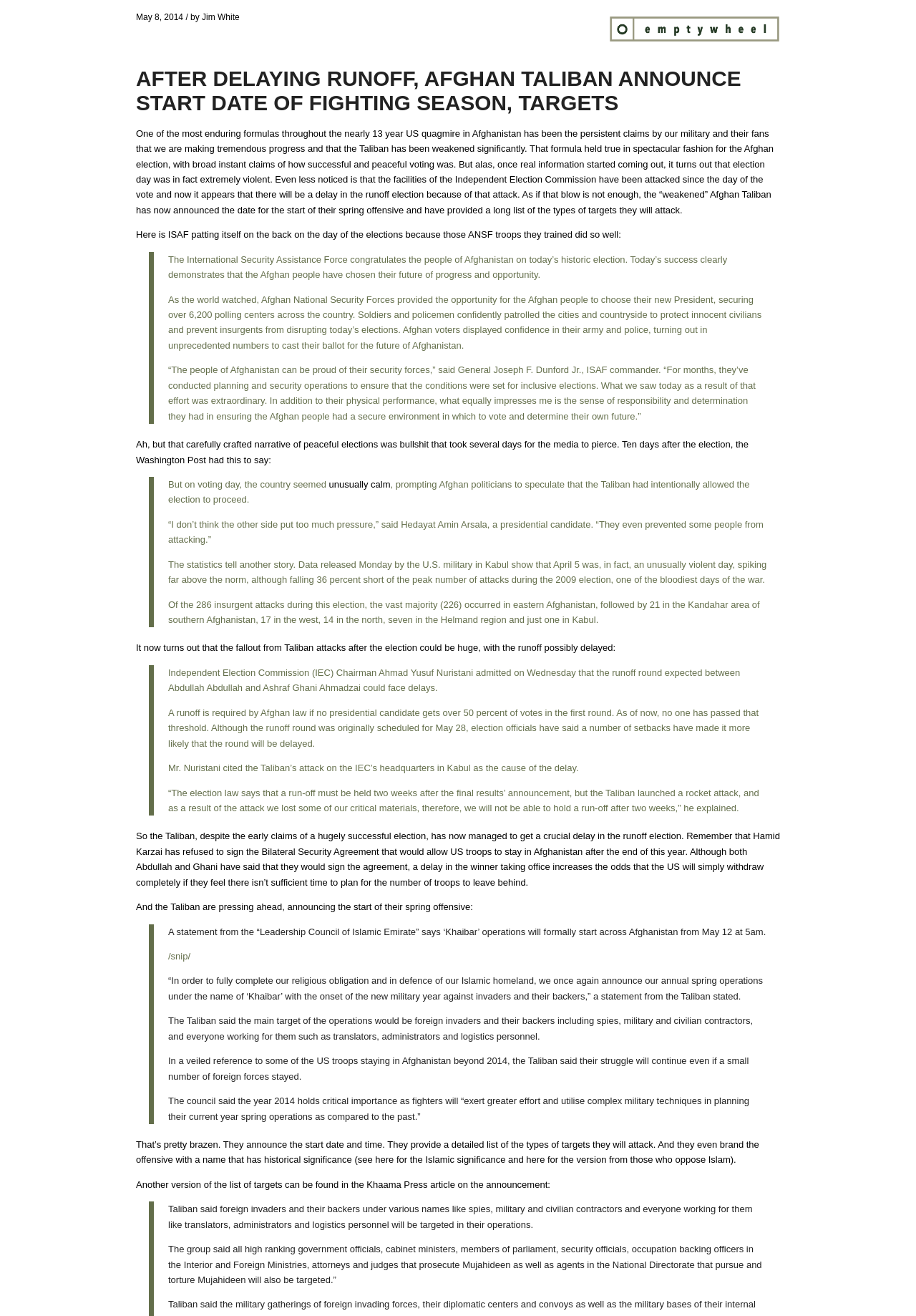Locate the bounding box coordinates of the UI element described by: "runoff possibly delayed". Provide the coordinates as four float numbers between 0 and 1, formatted as [left, top, right, bottom].

[0.565, 0.488, 0.669, 0.496]